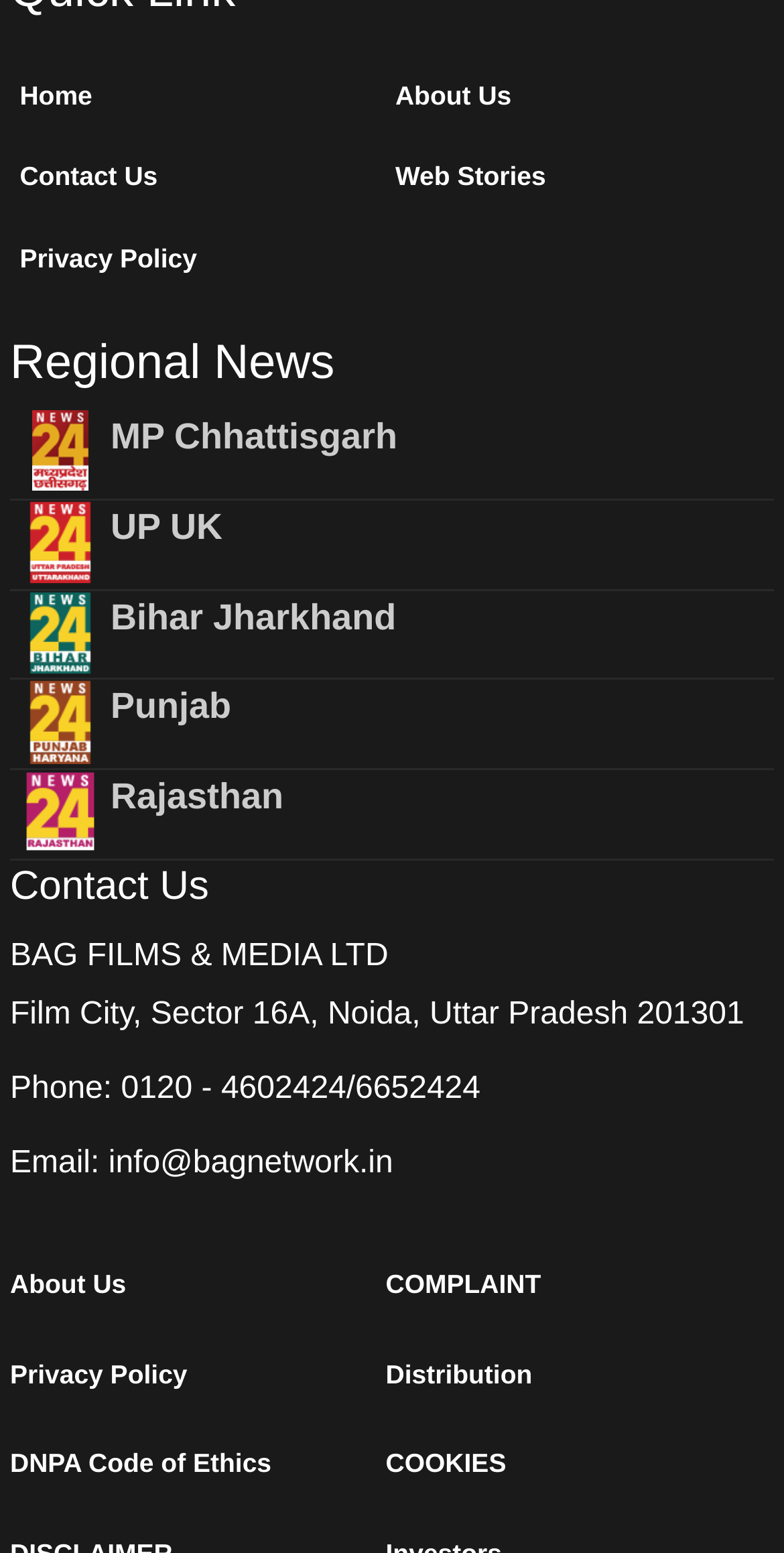Please provide a one-word or short phrase answer to the question:
What is the address of the company?

Film City, Sector 16A, Noida, Uttar Pradesh 201301